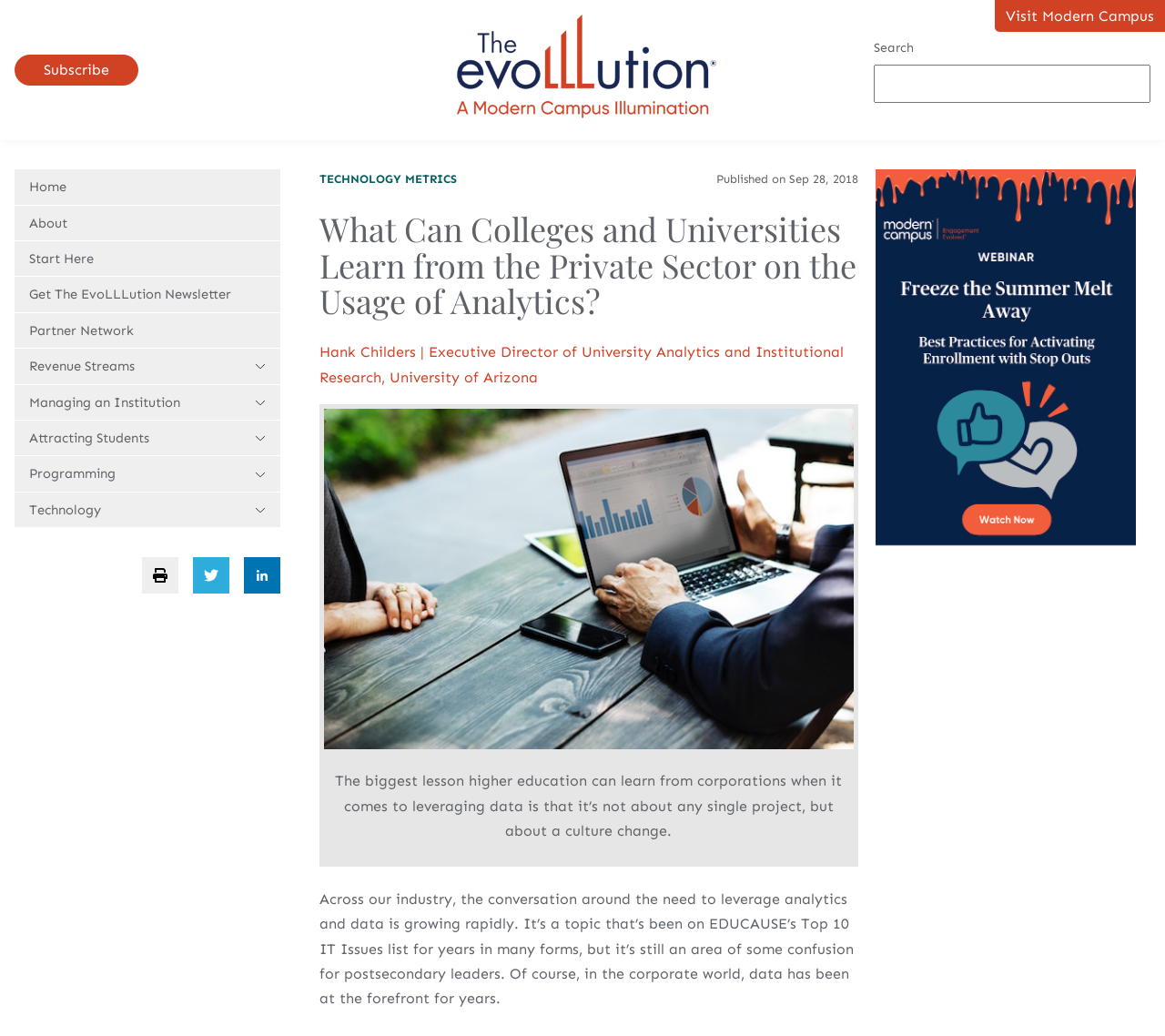Using a single word or phrase, answer the following question: 
What is the purpose of the 'Search' textbox?

To search the website